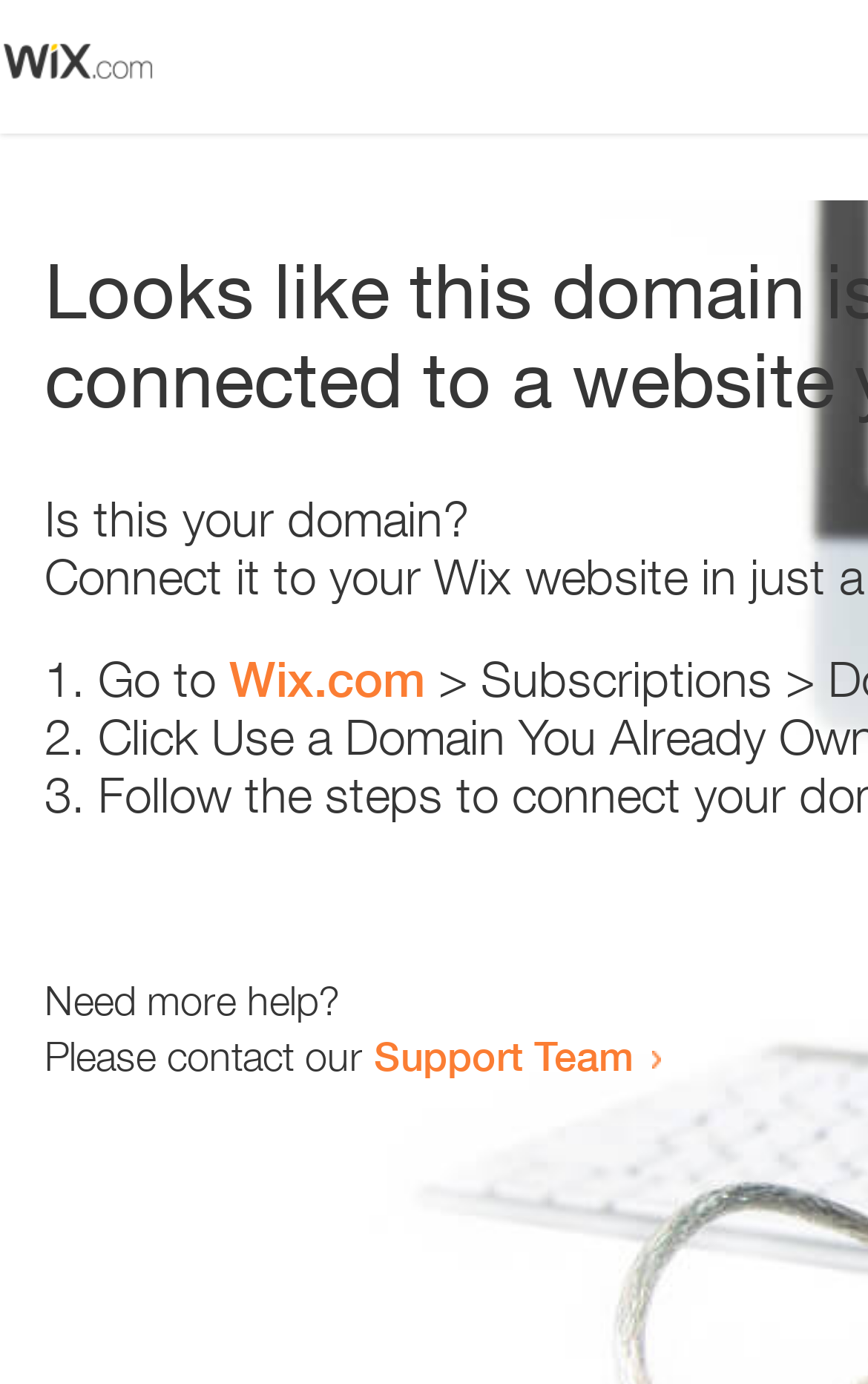Identify the bounding box of the UI element described as follows: "Wix.com". Provide the coordinates as four float numbers in the range of 0 to 1 [left, top, right, bottom].

[0.264, 0.47, 0.49, 0.512]